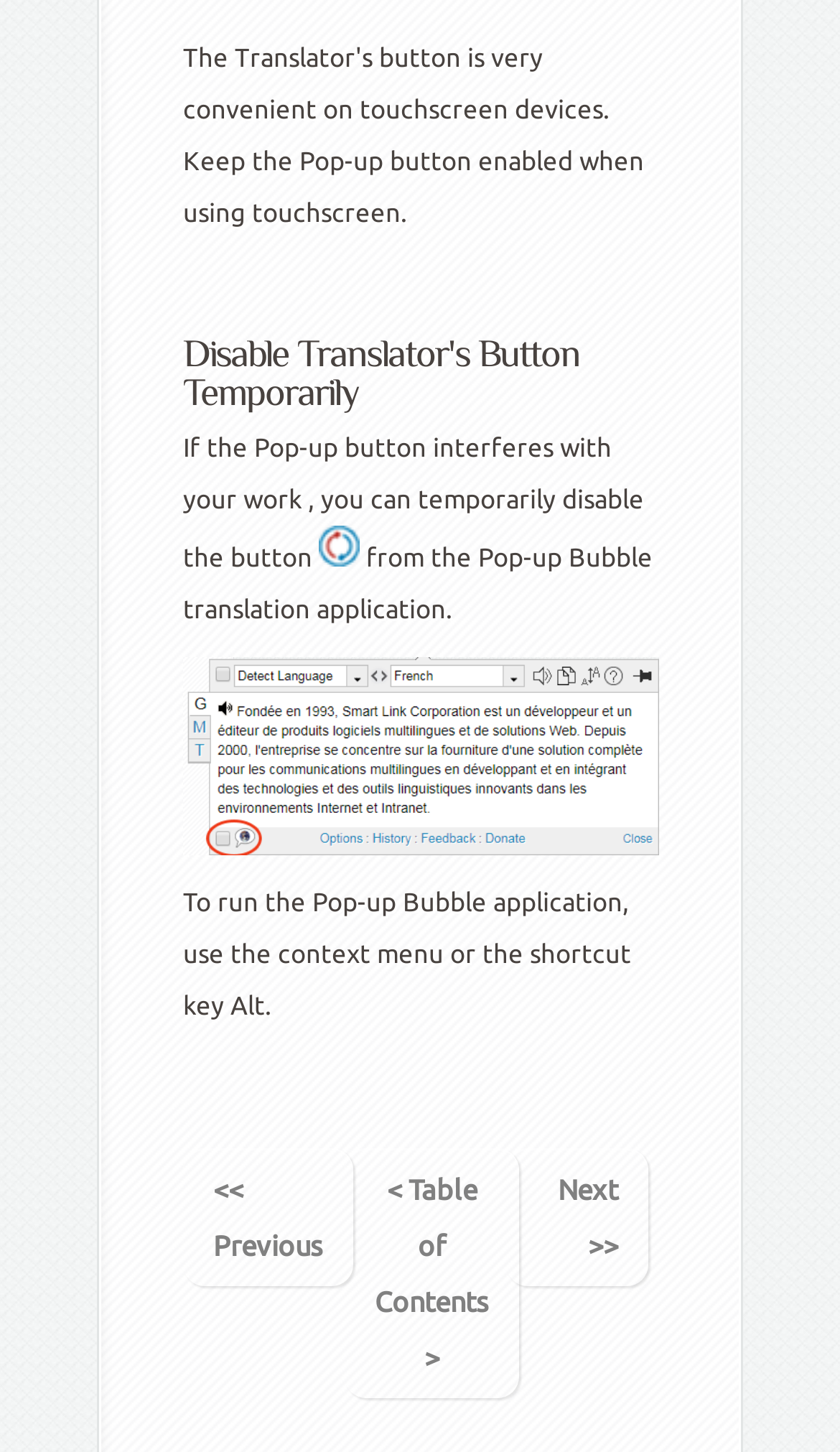Please answer the following question using a single word or phrase: 
What are the navigation options available on the page?

Previous, Table of Contents, Next